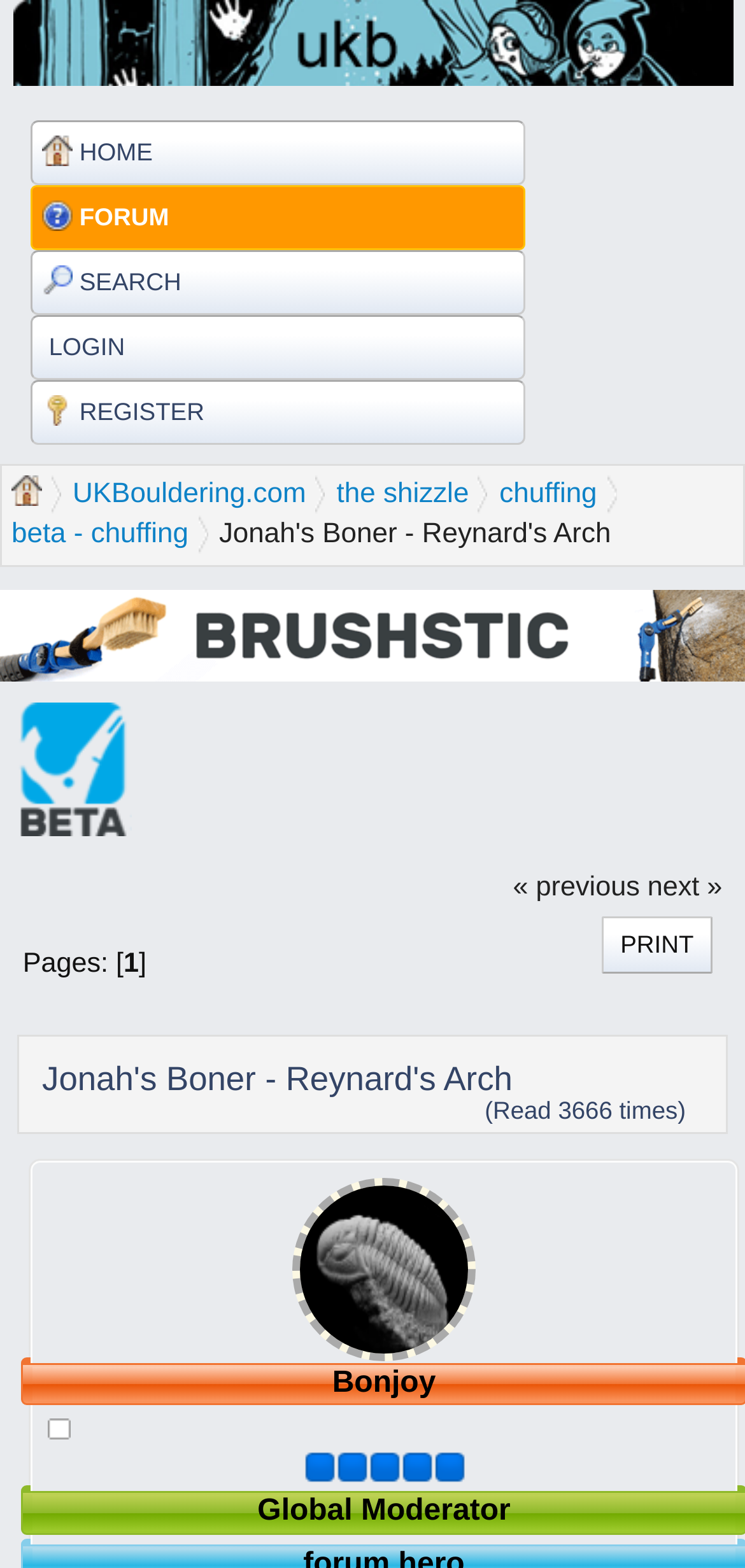Carefully observe the image and respond to the question with a detailed answer:
How many stars are shown in the rating?

I found the images of stars in the webpage, and there are 5 stars shown in the rating. These stars are represented by '*' symbols.